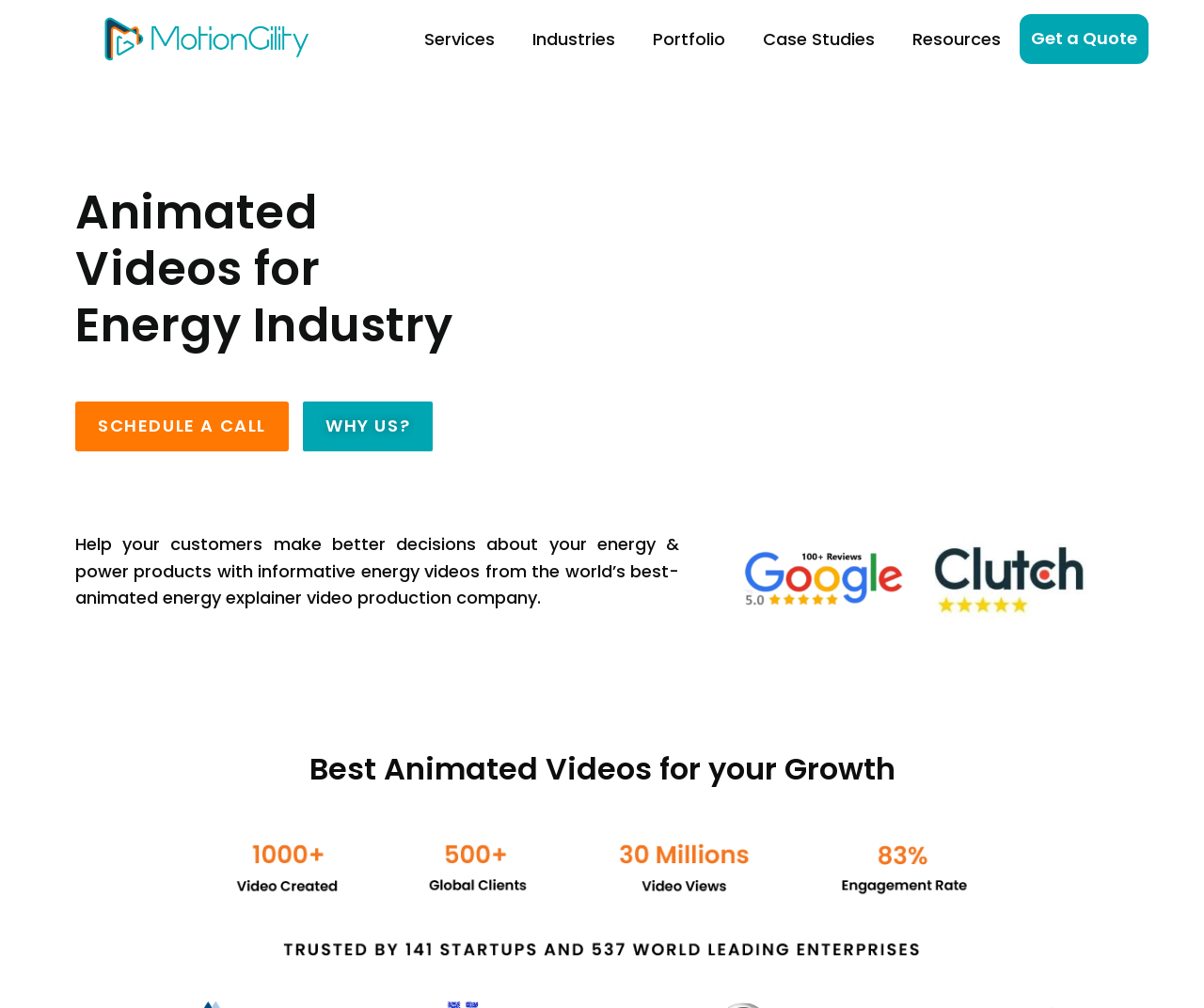What is the company name?
Analyze the image and deliver a detailed answer to the question.

The company name can be found in the top left corner of the webpage, where the logo is located. The logo is an image with the text 'MotionGility'.